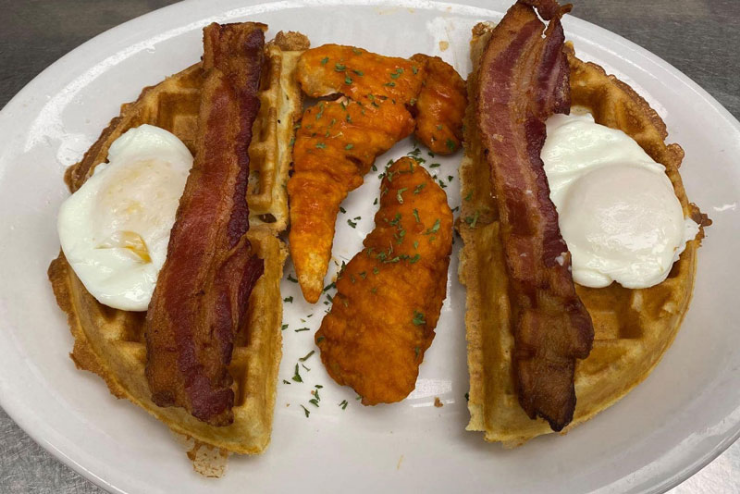Describe the image thoroughly, including all noticeable details.

The image showcases a mouthwatering dish that consists of two golden-brown waffles, perfectly cooked to a crispy texture. Each waffle is generously topped with slices of crispy bacon, adding a savory richness to the meal. In the center, three pieces of spicy fried chicken are artfully placed, providing a vibrant orange hue that contrasts beautifully with the waffles. To enhance the dish, two poached eggs sit alongside, their silky whites glistening and inviting. A sprinkle of fresh herbs provides a touch of color and freshness, making this dish not only a feast for the eyes but also a delightful combination of flavors and textures. This culinary creation is associated with Emil’s Tavern on Center, a popular dining spot known for its lively atmosphere and delicious menu options.